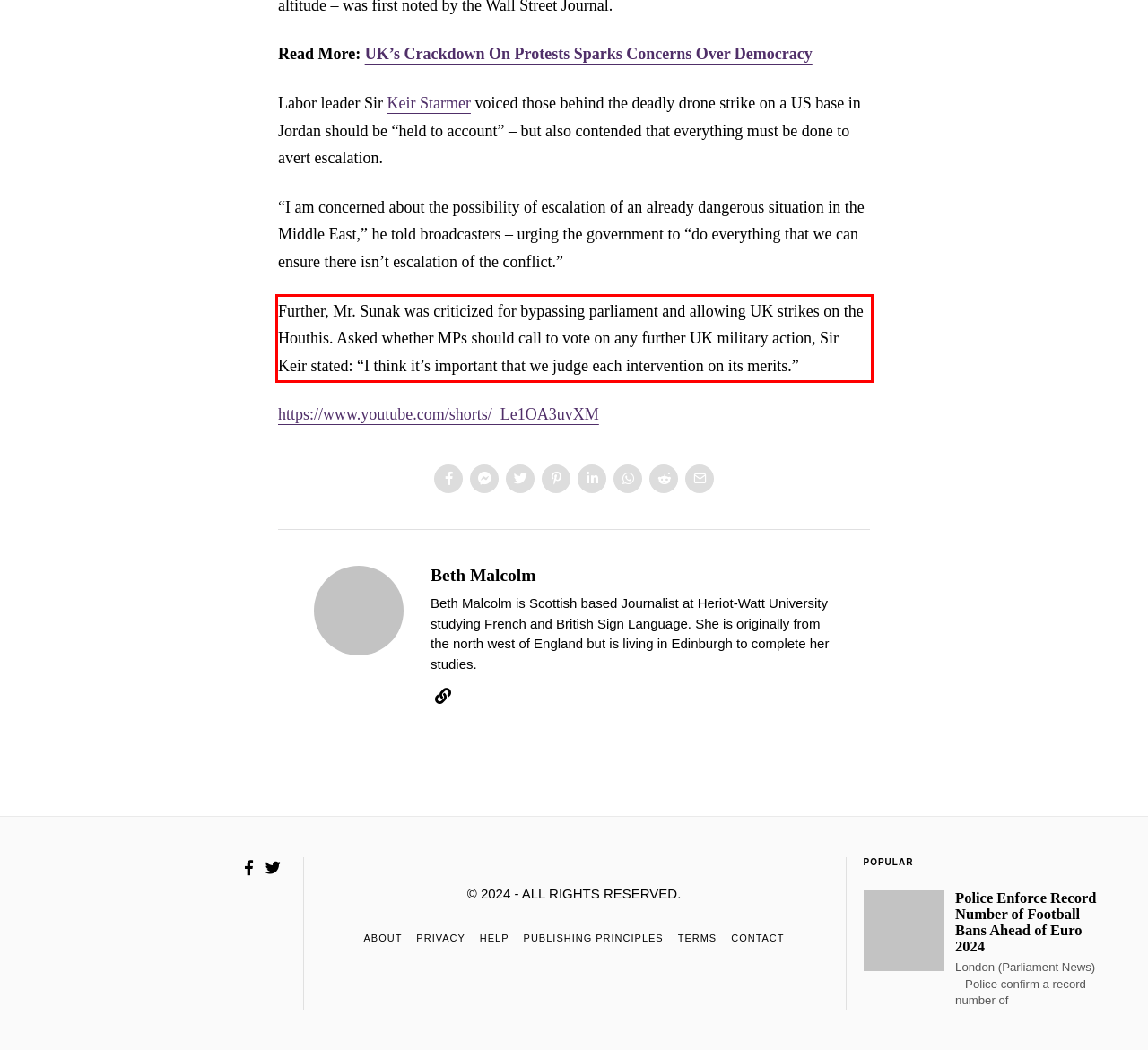Your task is to recognize and extract the text content from the UI element enclosed in the red bounding box on the webpage screenshot.

Further, Mr. Sunak was criticized for bypassing parliament and allowing UK strikes on the Houthis. Asked whether MPs should call to vote on any further UK military action, Sir Keir stated: “I think it’s important that we judge each intervention on its merits.”